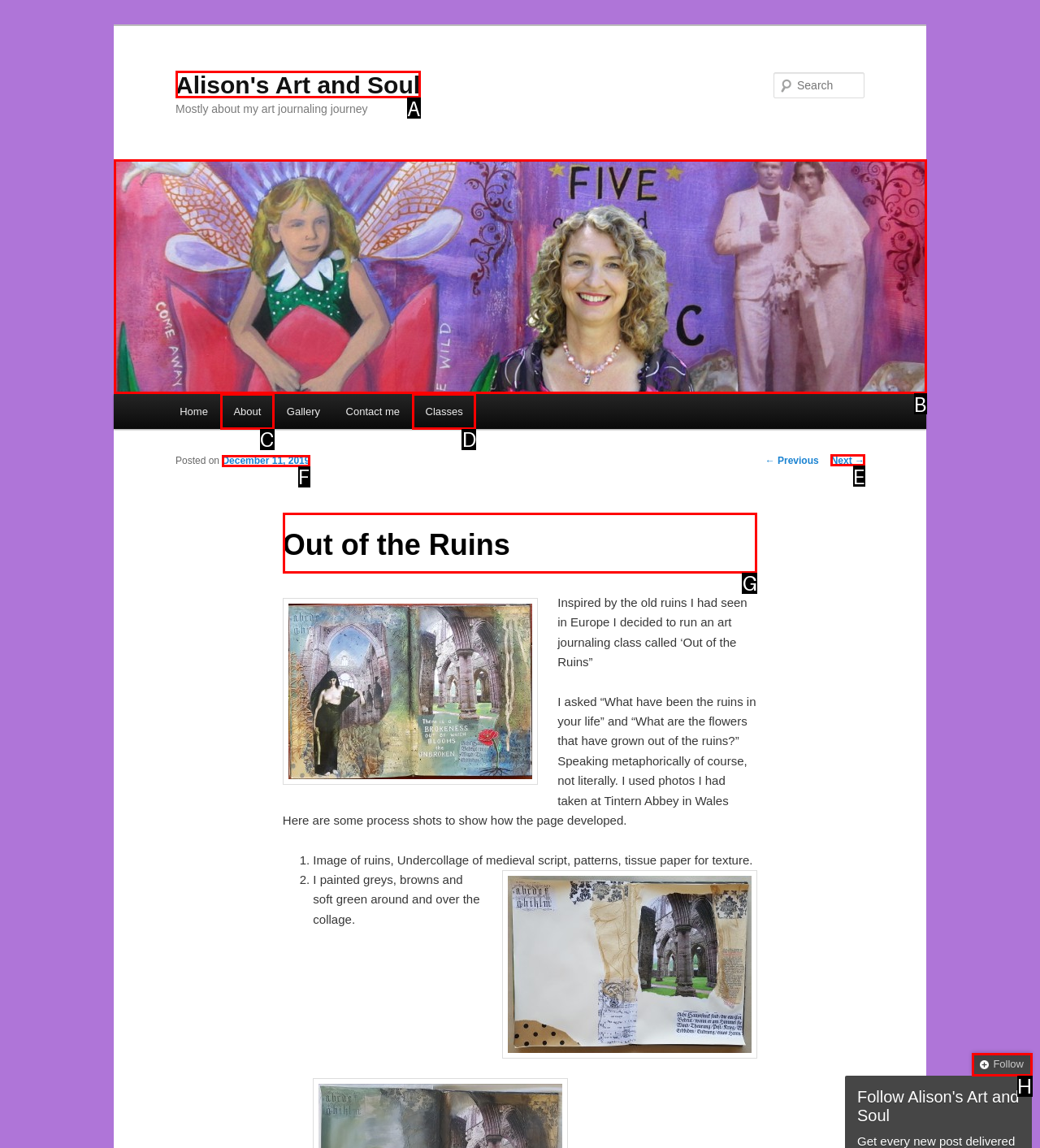Identify the HTML element you need to click to achieve the task: Read about the art journaling class. Respond with the corresponding letter of the option.

G